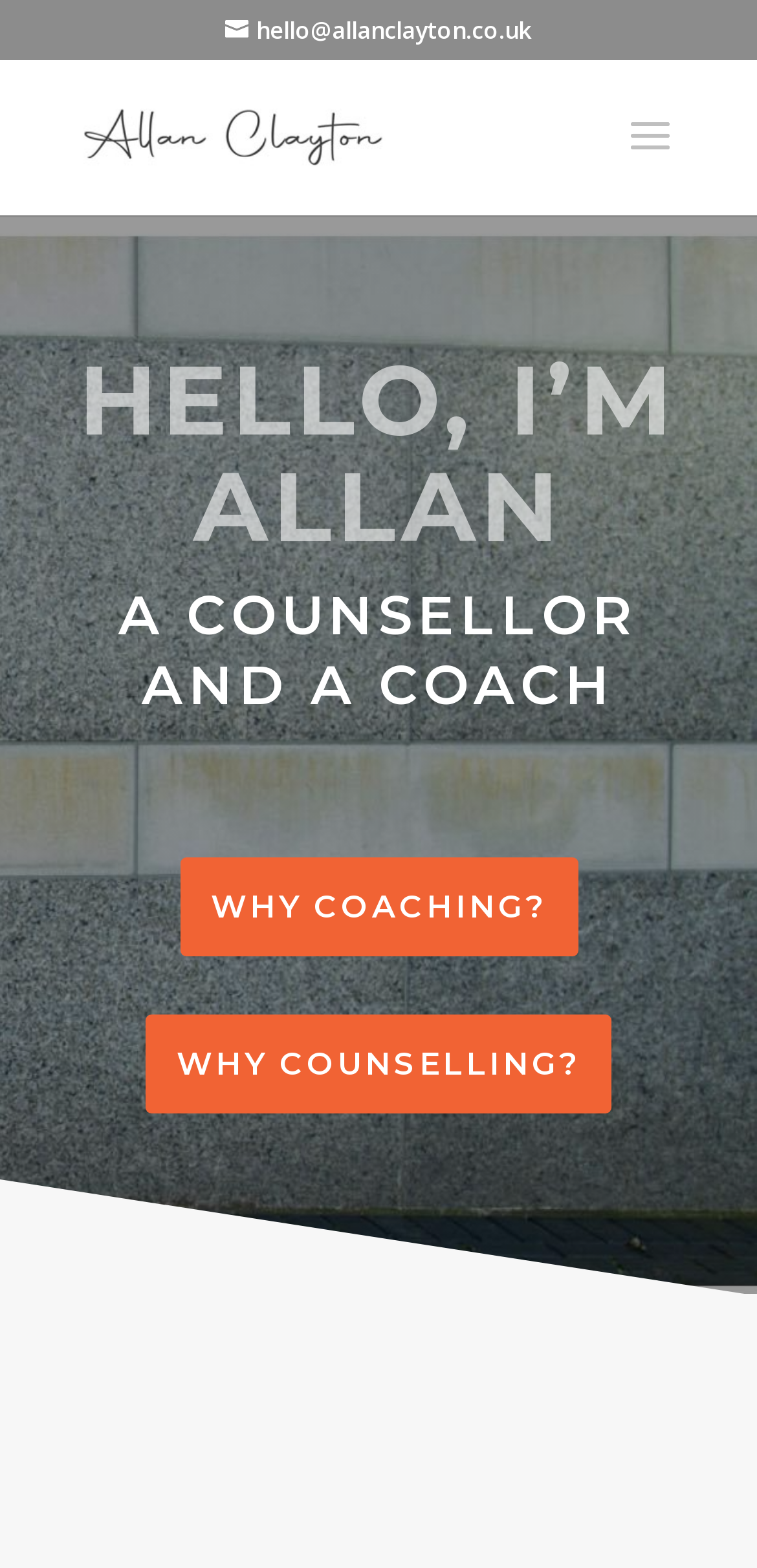How many headings are there on the webpage?
Please provide a full and detailed response to the question.

I counted the number of heading elements on the webpage. There are two headings: 'HELLO, I’M ALLAN' and 'A COUNSELLOR AND A COACH'.